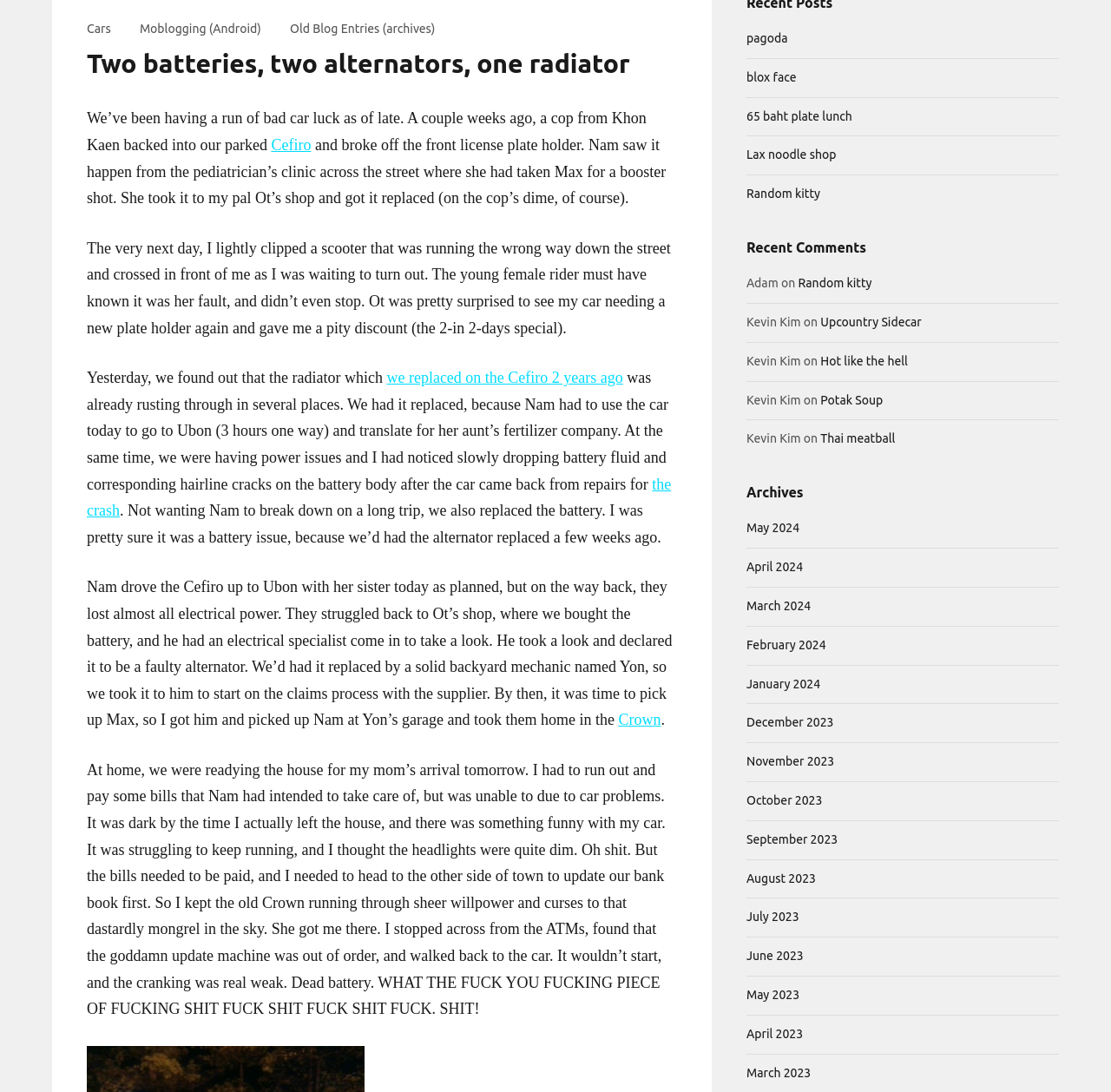Provide the bounding box coordinates, formatted as (top-left x, top-left y, bottom-right x, bottom-right y), with all values being floating point numbers between 0 and 1. Identify the bounding box of the UI element that matches the description: Crown

[0.557, 0.651, 0.595, 0.667]